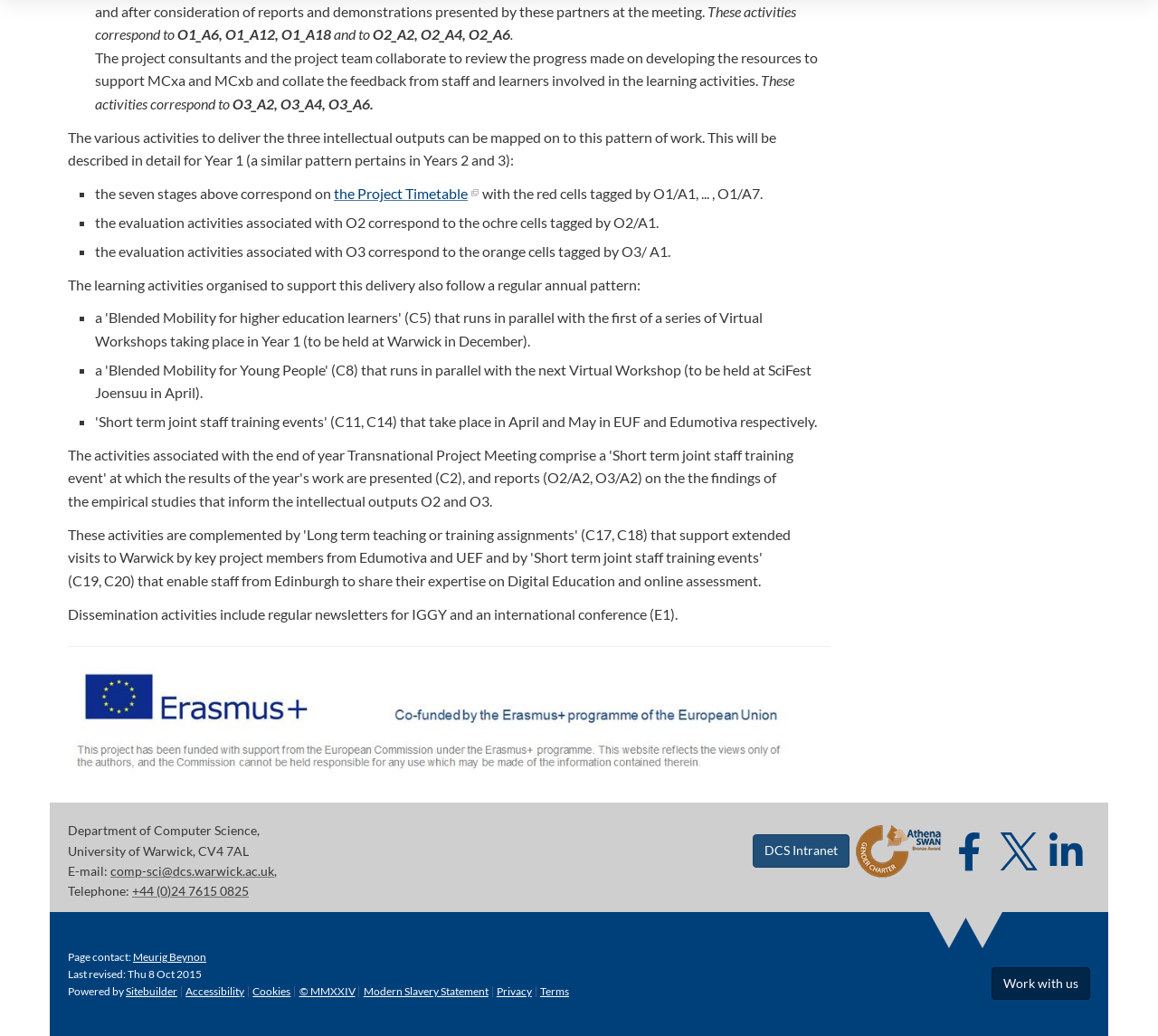Give a succinct answer to this question in a single word or phrase: 
What is the university mentioned on the webpage?

University of Warwick